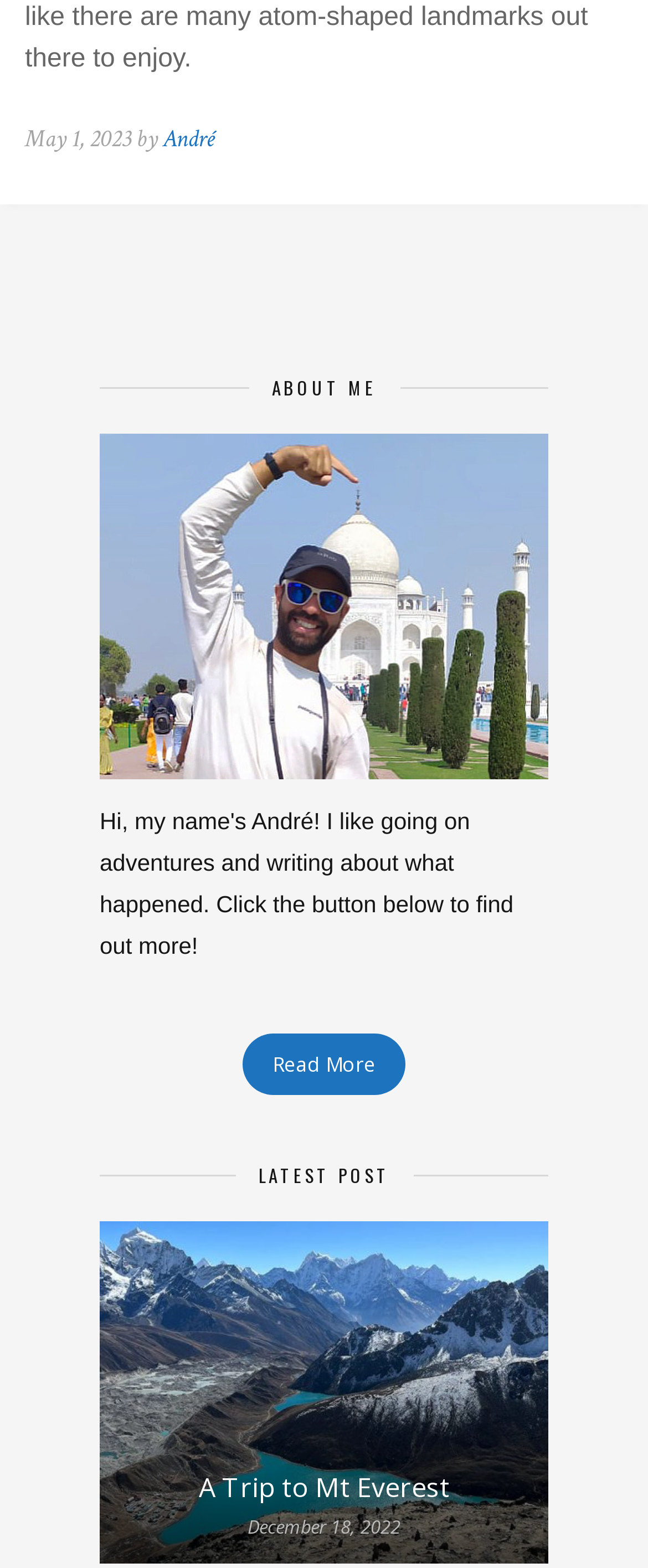How many links are there in the LATEST POST section?
Using the image as a reference, answer the question with a short word or phrase.

2